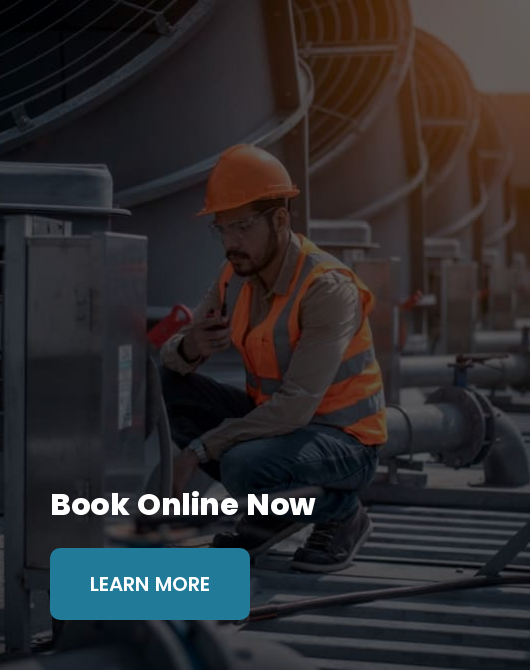Using the information in the image, give a detailed answer to the following question: What is the setting of the image?

The presence of multiple large HVAC systems in the background suggests a commercial or industrial setting, rather than a residential one.